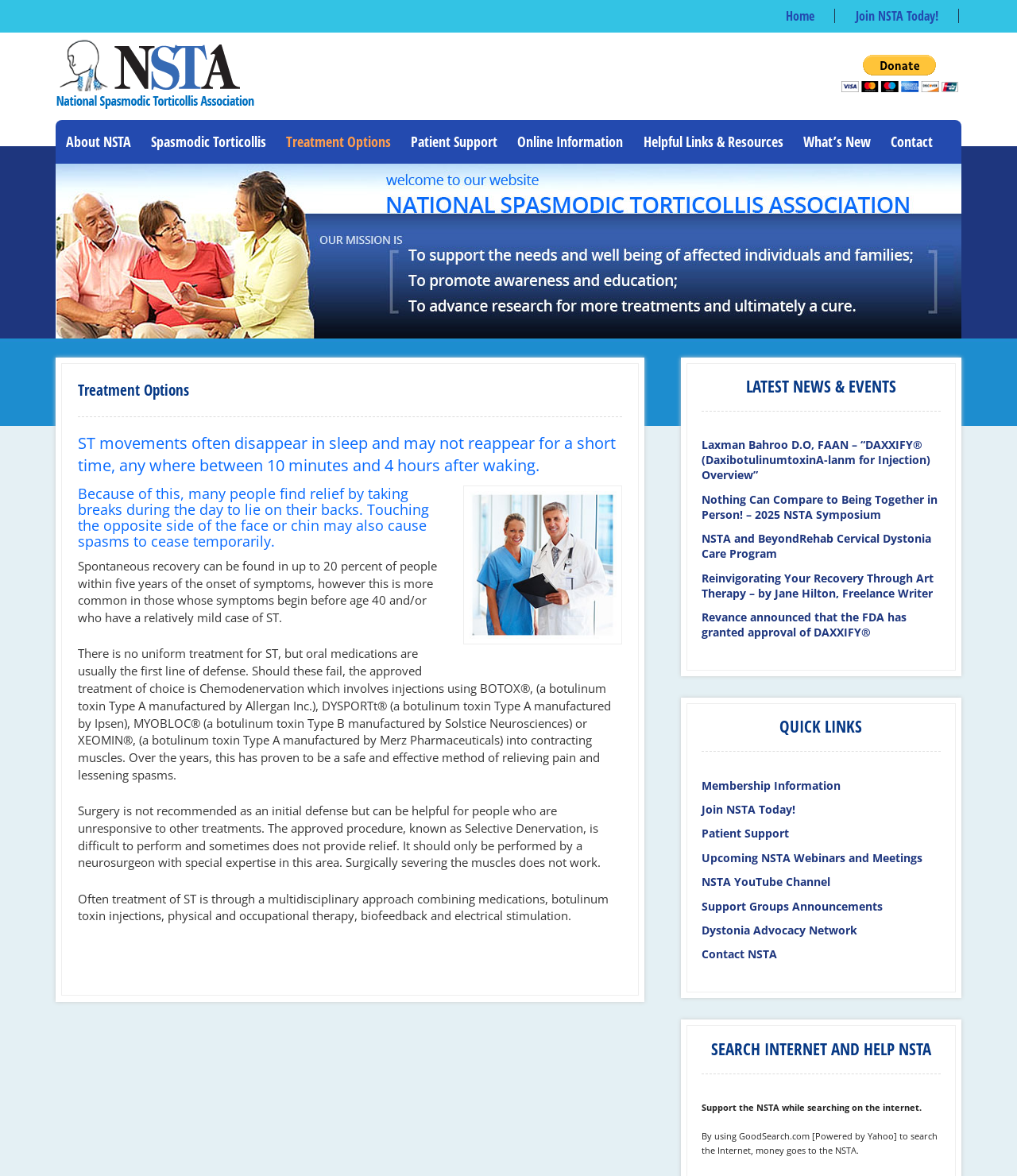Using the provided element description: "Upcoming NSTA Webinars and Meetings", identify the bounding box coordinates. The coordinates should be four floats between 0 and 1 in the order [left, top, right, bottom].

[0.69, 0.723, 0.907, 0.736]